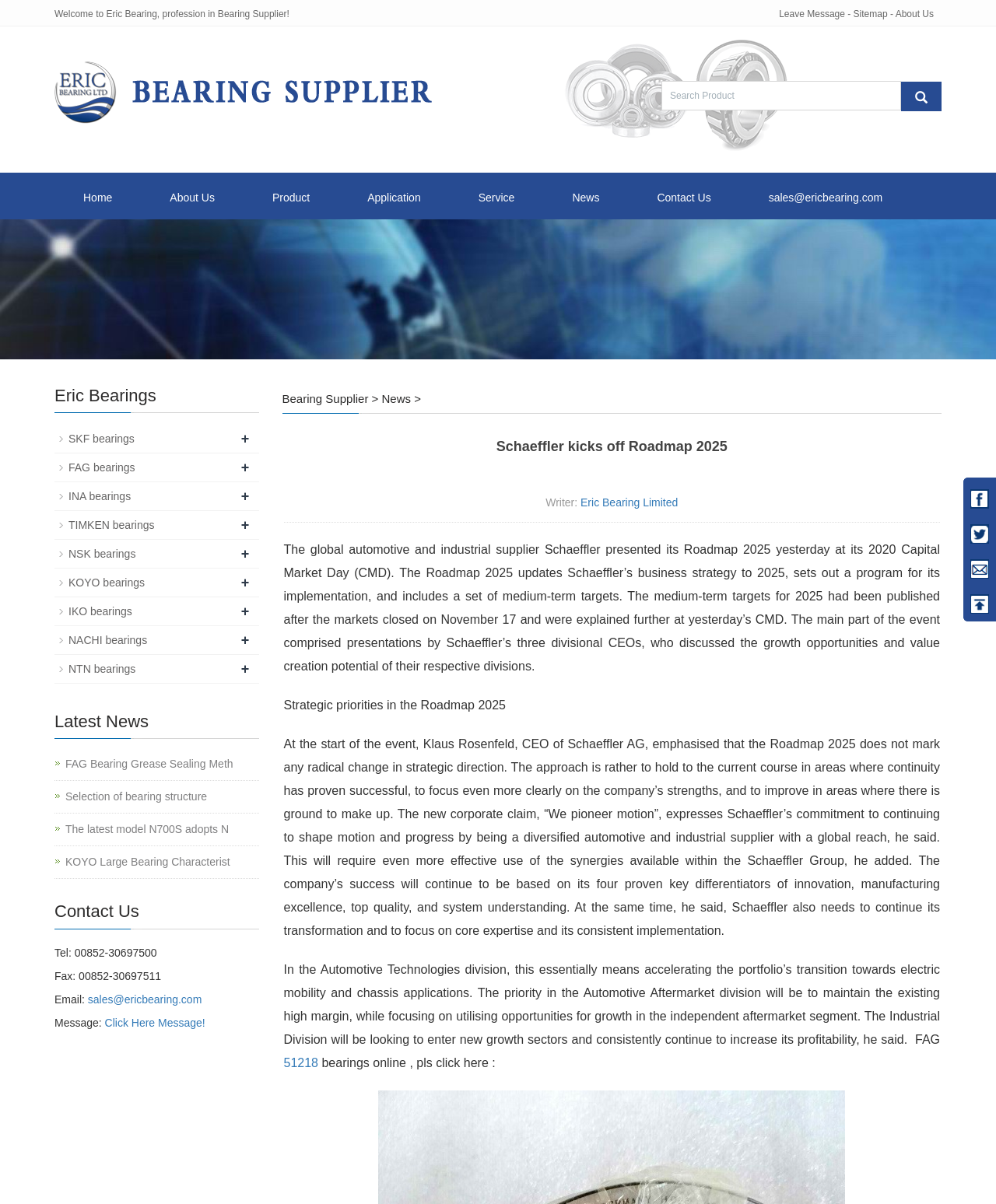Determine the bounding box for the UI element that matches this description: "NACHI bearings+".

[0.069, 0.527, 0.148, 0.537]